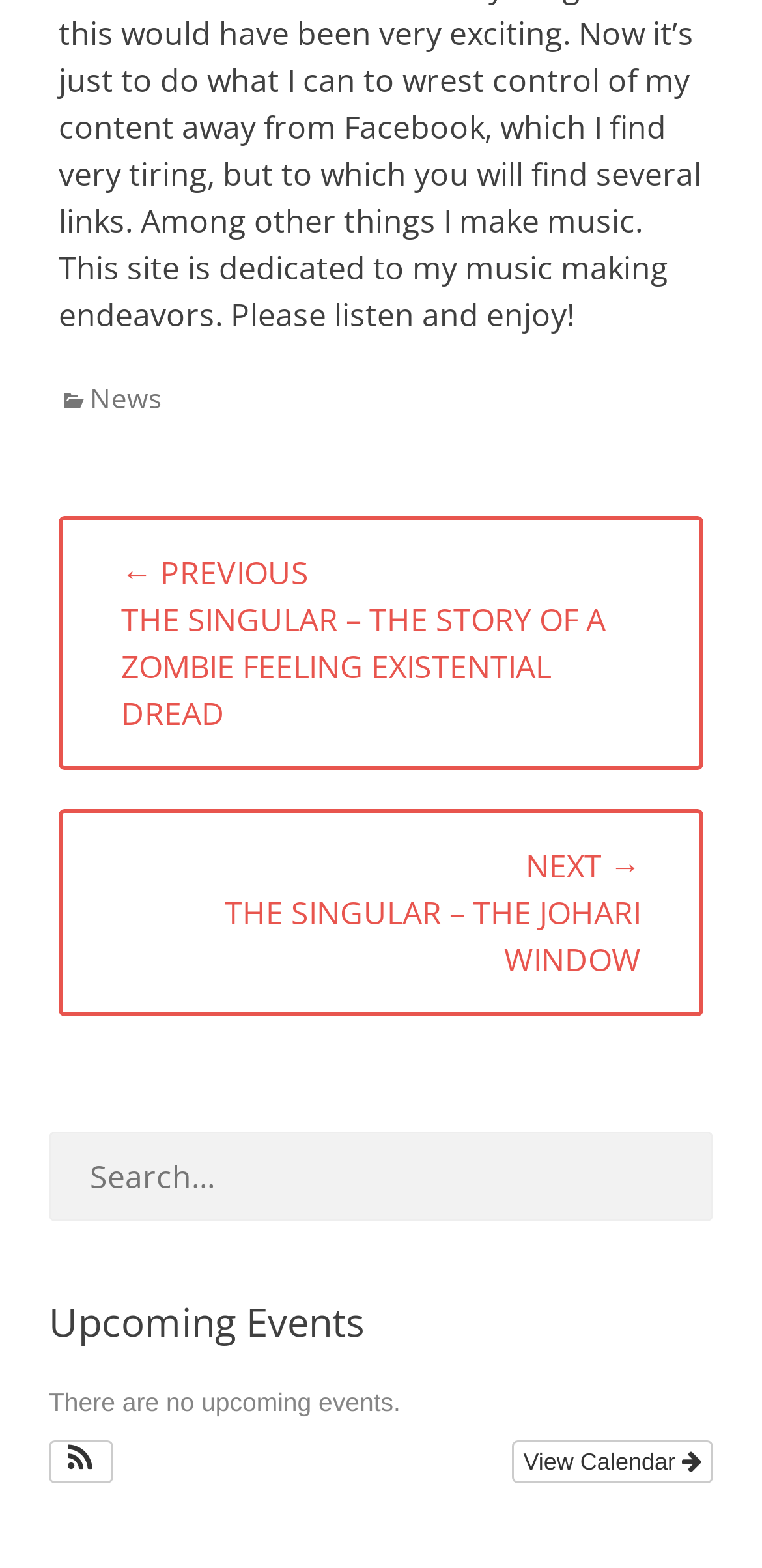Give a concise answer of one word or phrase to the question: 
How many upcoming events are there?

None